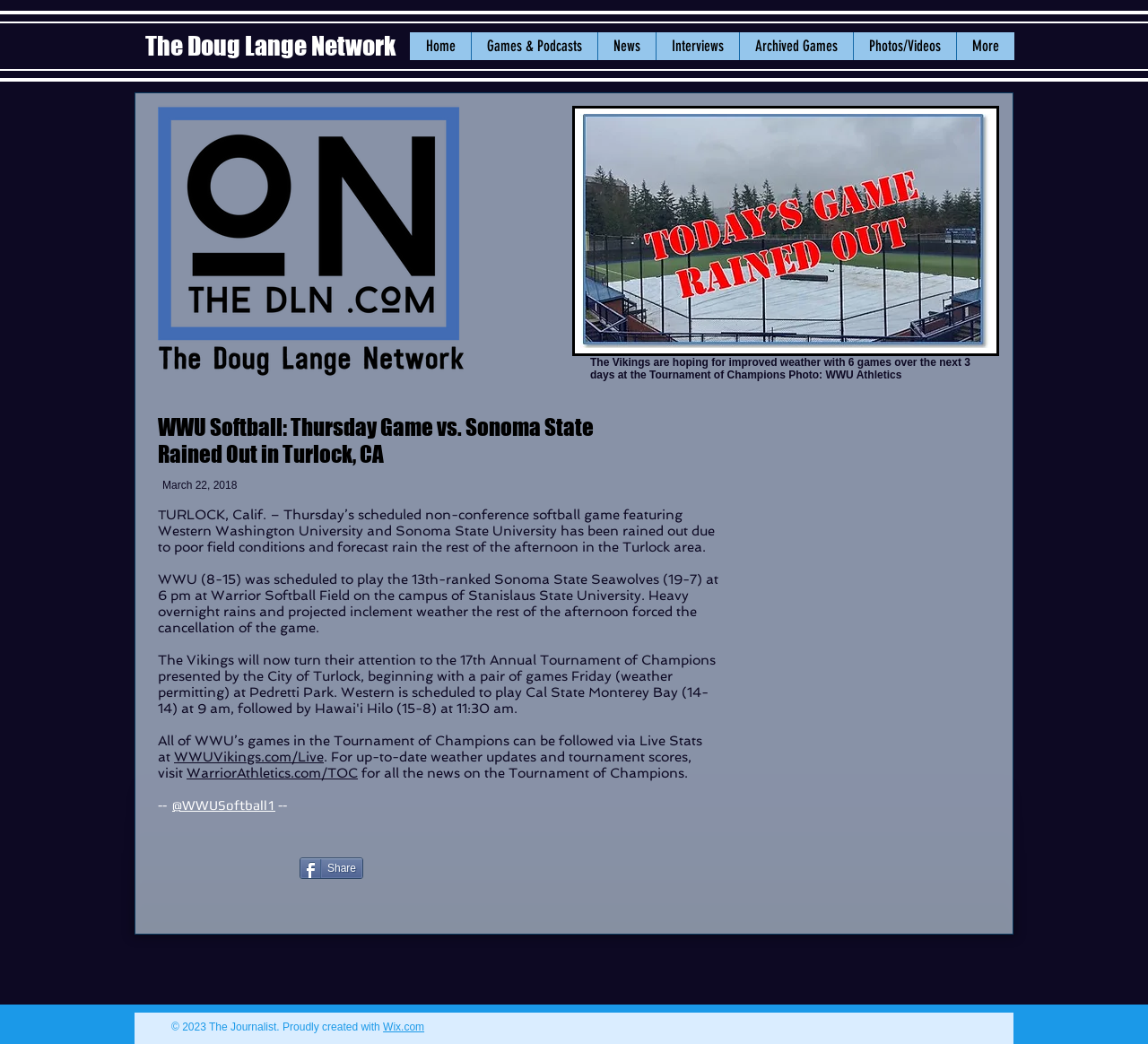Please locate the clickable area by providing the bounding box coordinates to follow this instruction: "Visit the Games & Podcasts page".

[0.41, 0.031, 0.52, 0.058]